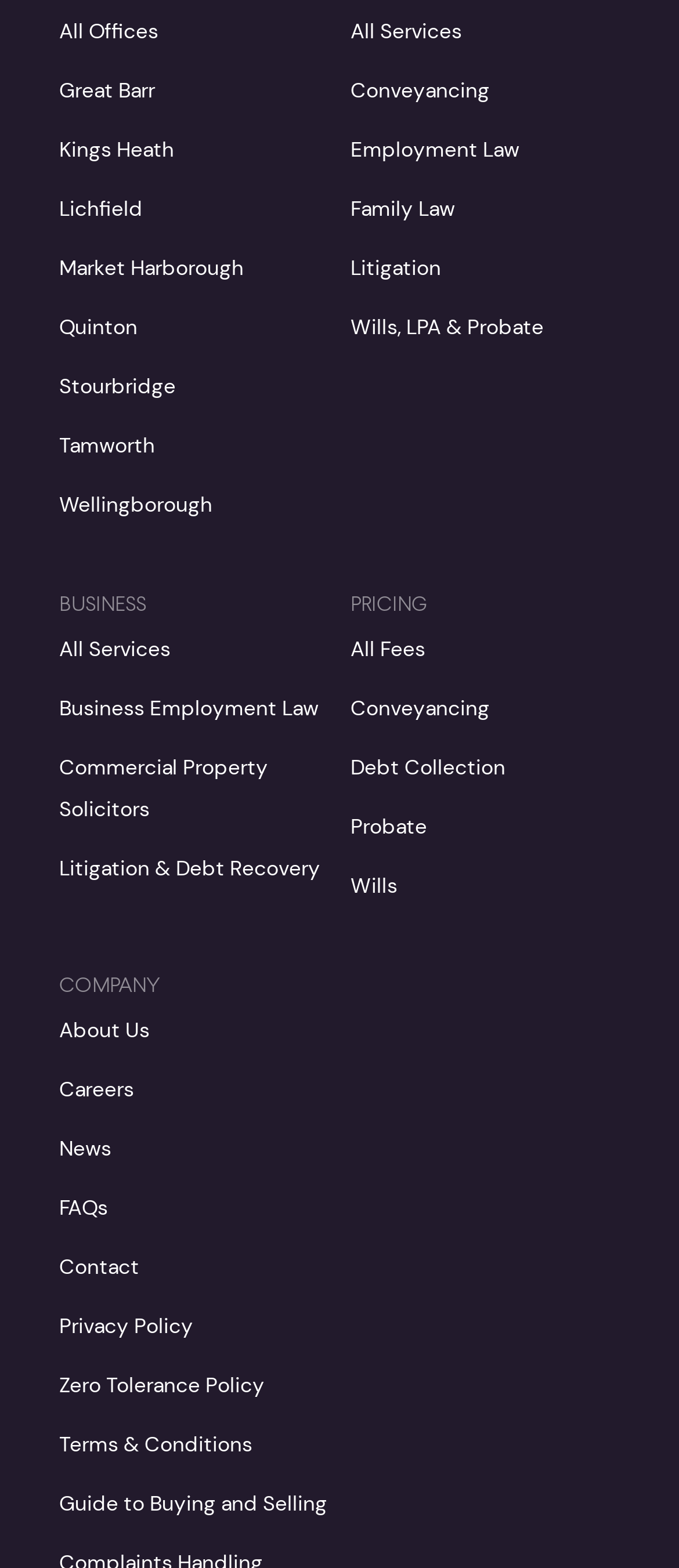How many types of services are provided under 'All Services'?
Please respond to the question with as much detail as possible.

Under 'All Services', there are six types of services provided, namely Conveyancing, Employment Law, Family Law, Litigation, Wills, LPA & Probate, and Business Employment Law.